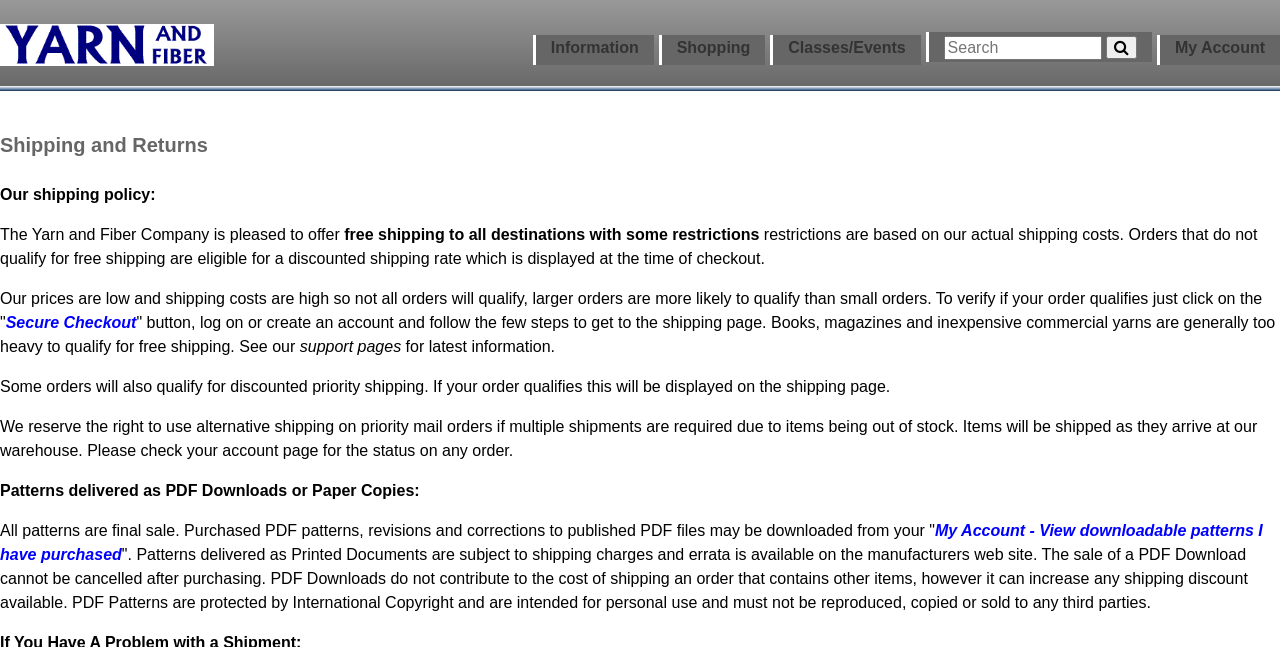Locate and provide the bounding box coordinates for the HTML element that matches this description: "alt="Yarn and Fiber"".

[0.0, 0.07, 0.167, 0.1]